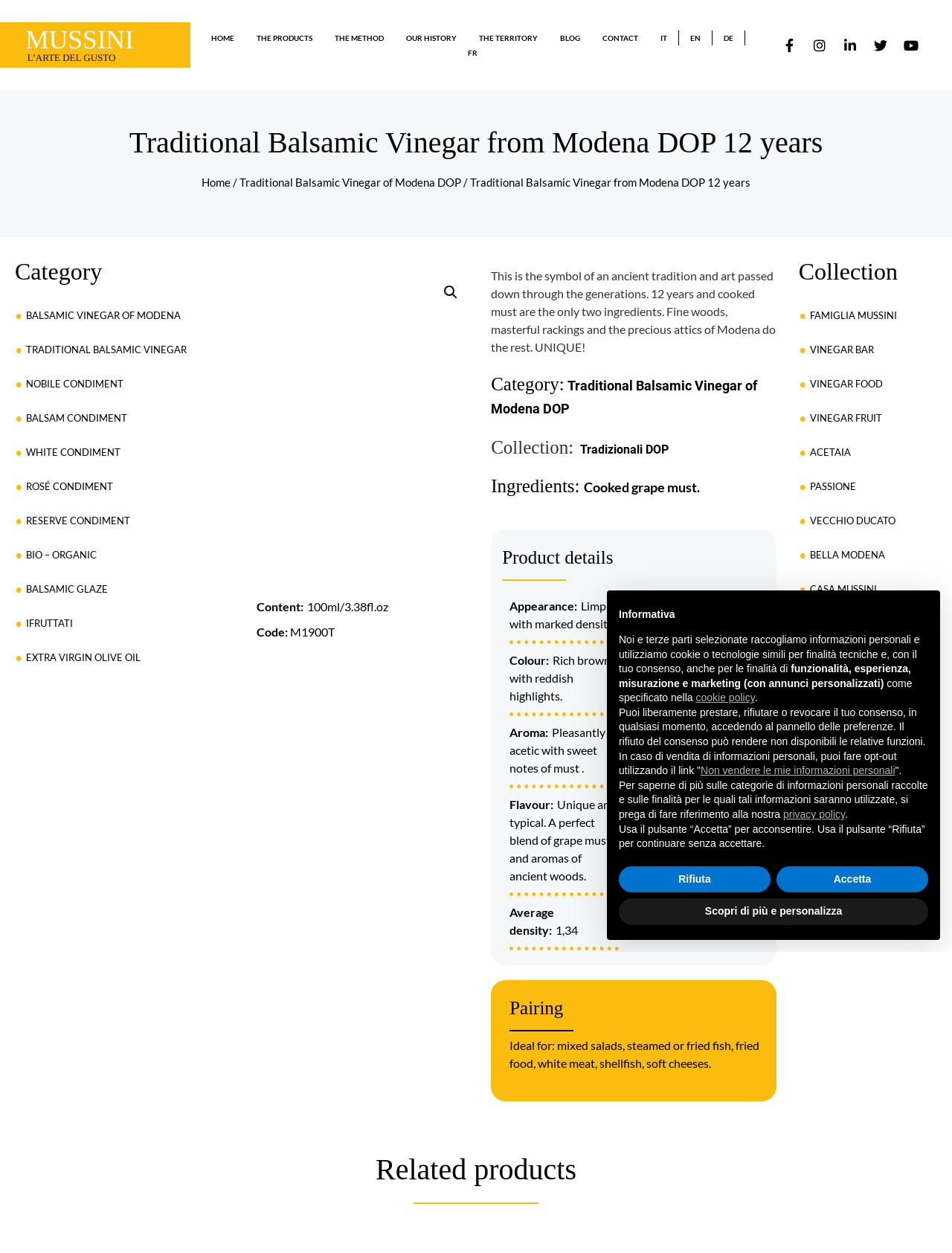Predict the bounding box of the UI element based on this description: "Twitter".

[0.911, 0.025, 0.939, 0.047]